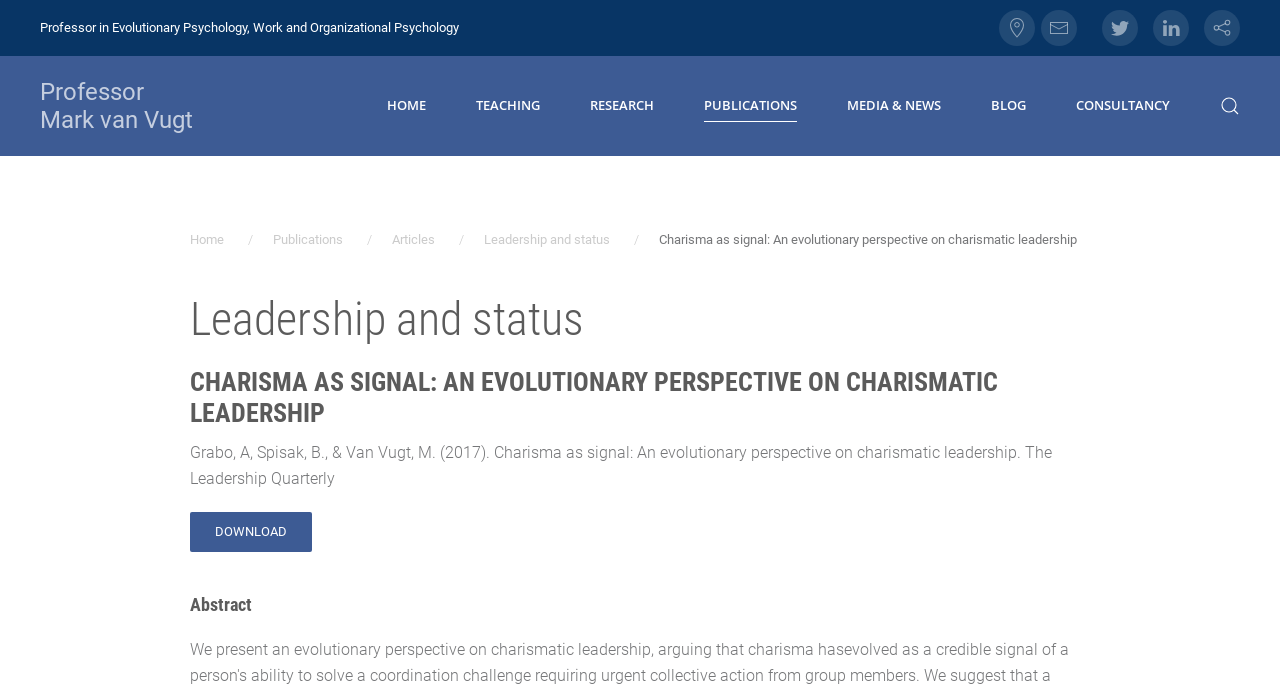Please identify the bounding box coordinates for the region that you need to click to follow this instruction: "Read the Abstract".

[0.148, 0.852, 0.852, 0.889]